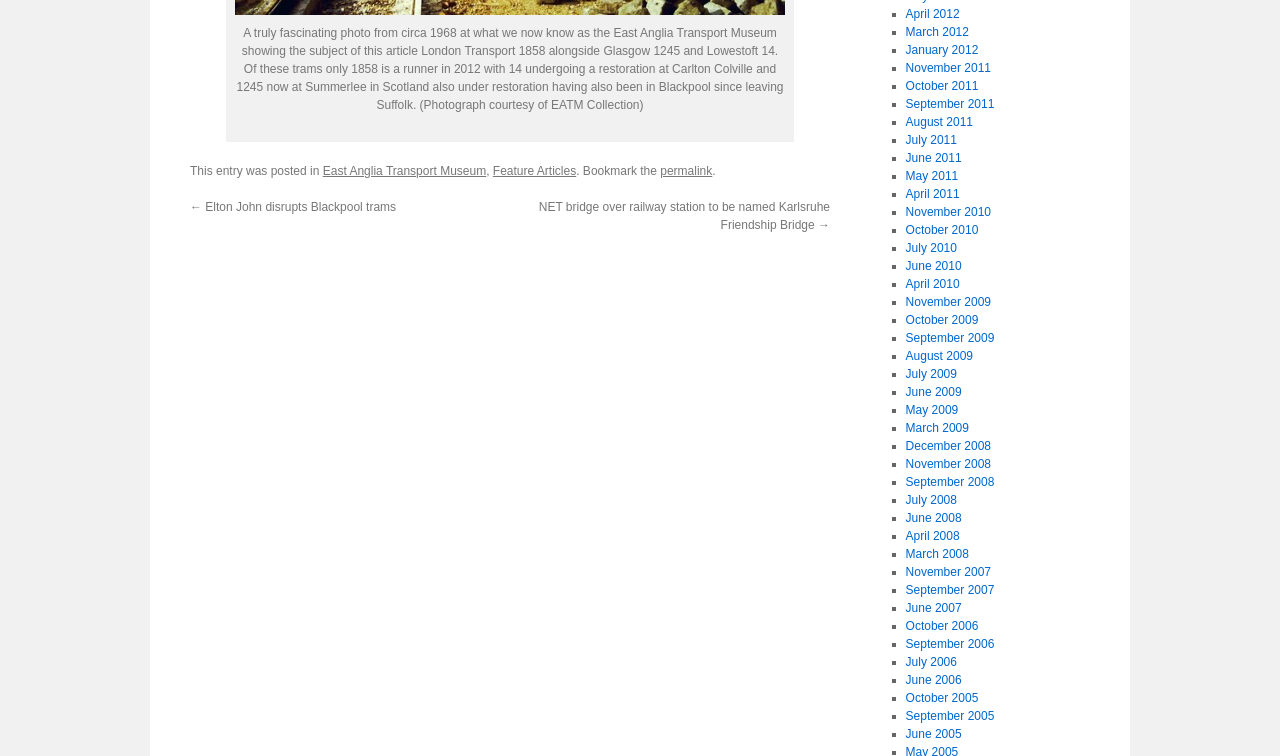Using the details in the image, give a detailed response to the question below:
How many trams are mentioned in the article?

The article mentions three trams: London Transport 1858, Glasgow 1245, and Lowestoft 14. These trams are mentioned in the first sentence of the article.